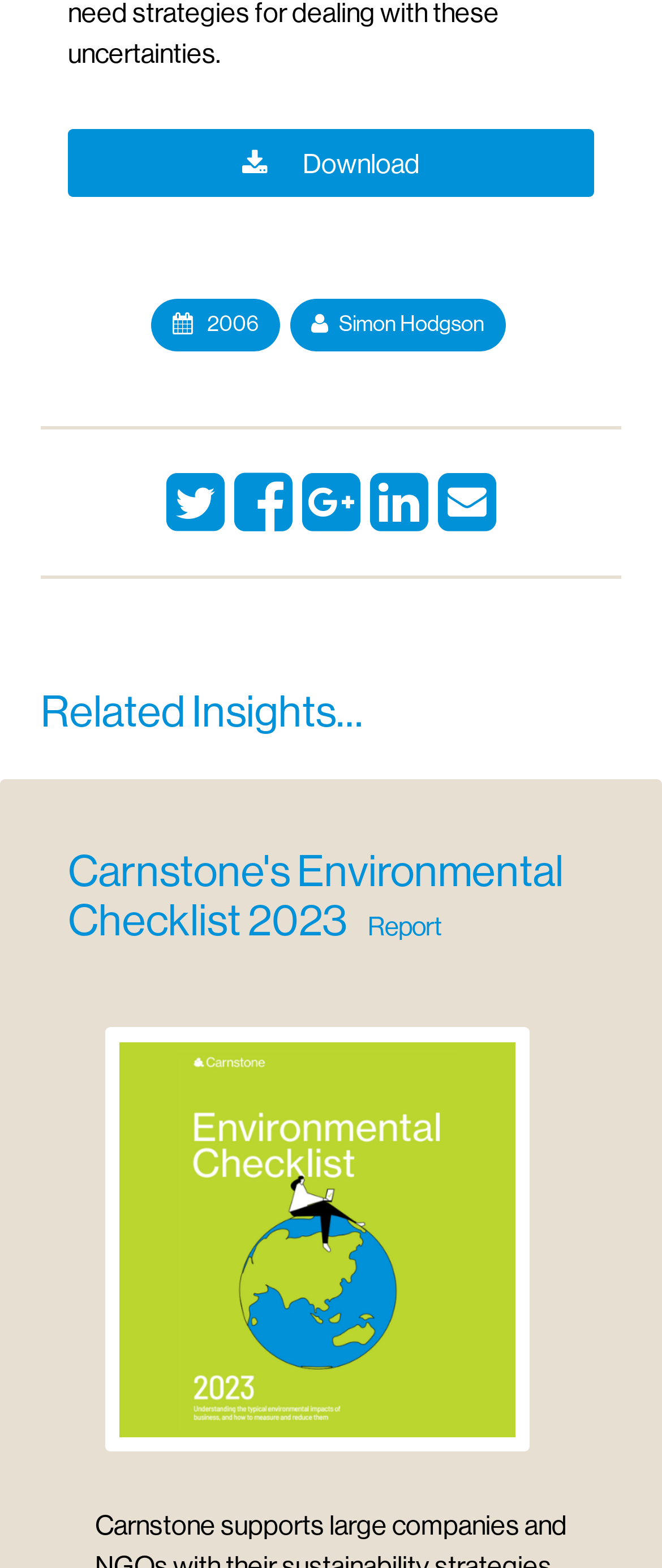How many icons are there below the 'Related Insights…' heading?
Look at the image and provide a short answer using one word or a phrase.

5